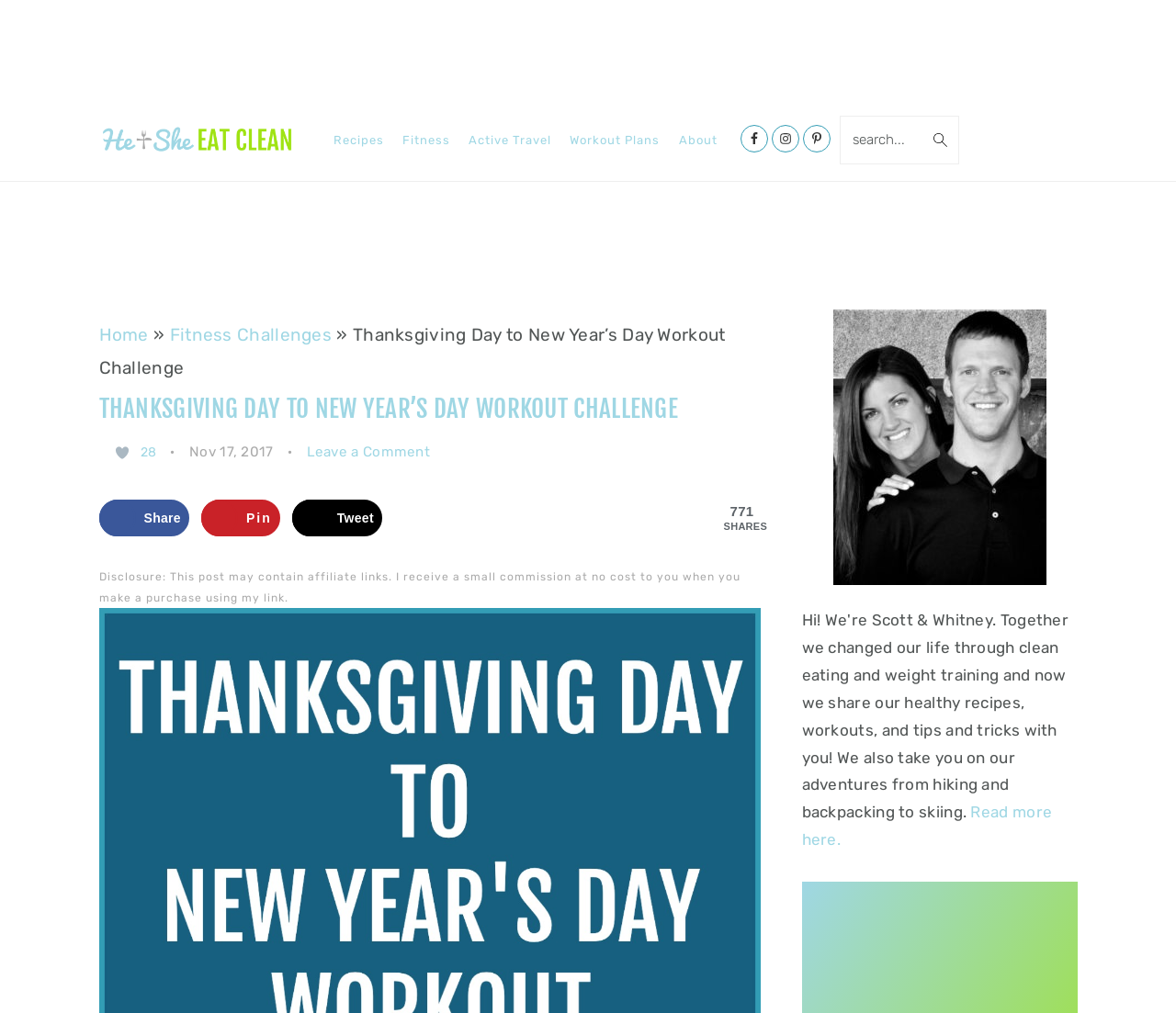Given the element description Active Travel, specify the bounding box coordinates of the corresponding UI element in the format (top-left x, top-left y, bottom-right x, bottom-right y). All values must be between 0 and 1.

[0.399, 0.11, 0.481, 0.167]